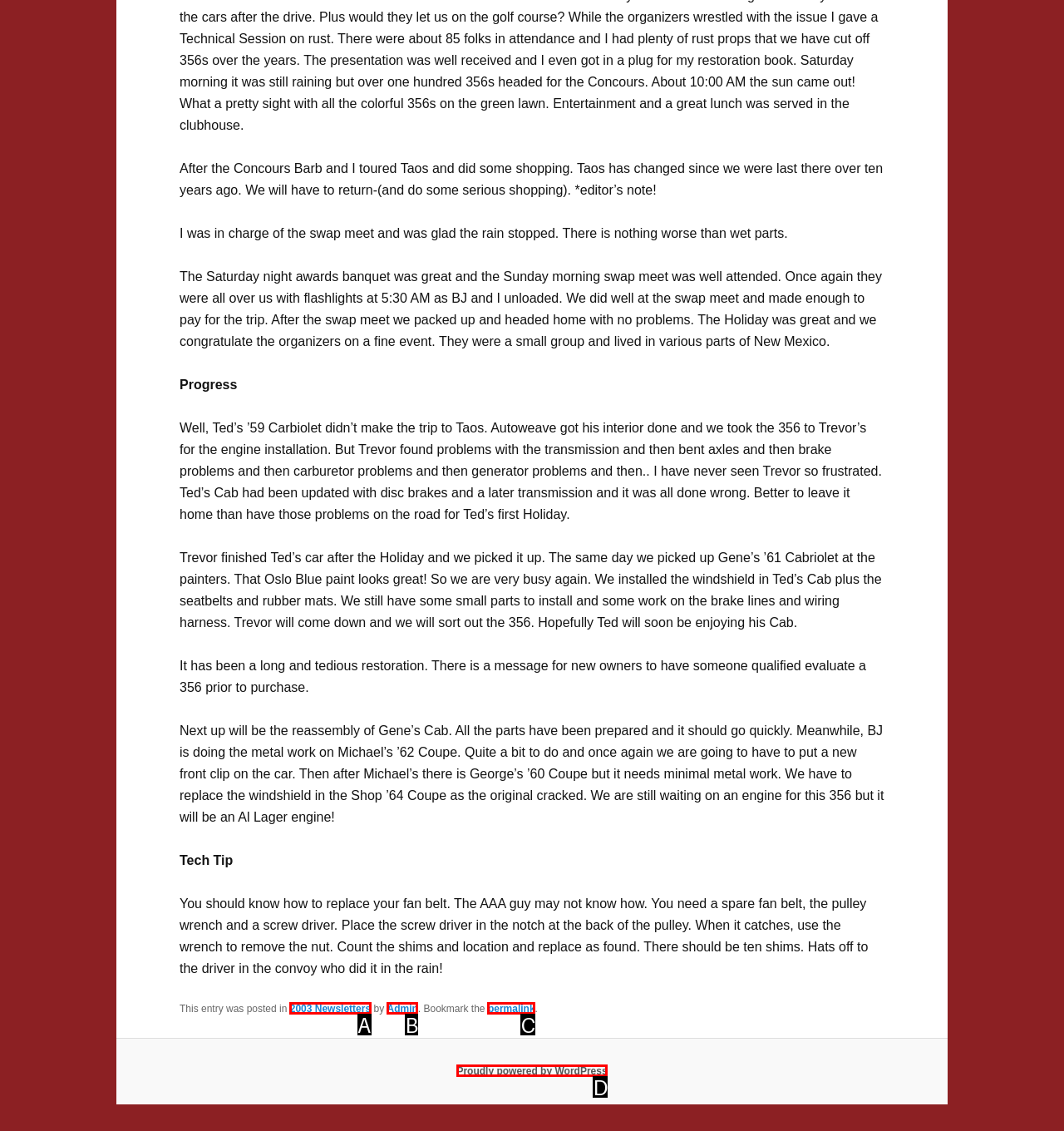Select the letter of the UI element that best matches: 2003 Newsletters
Answer with the letter of the correct option directly.

A